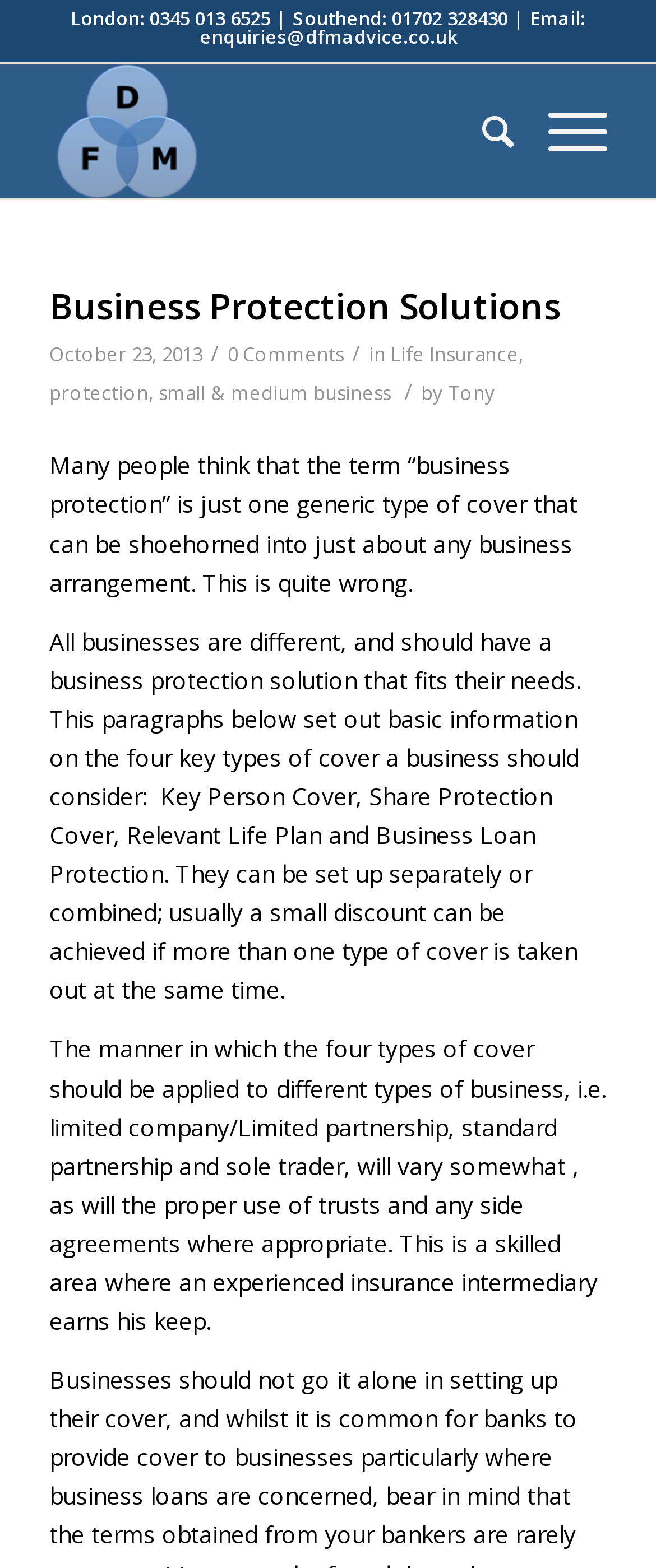Please determine the bounding box coordinates of the section I need to click to accomplish this instruction: "Click on the 'Menu' link".

[0.784, 0.041, 0.925, 0.127]